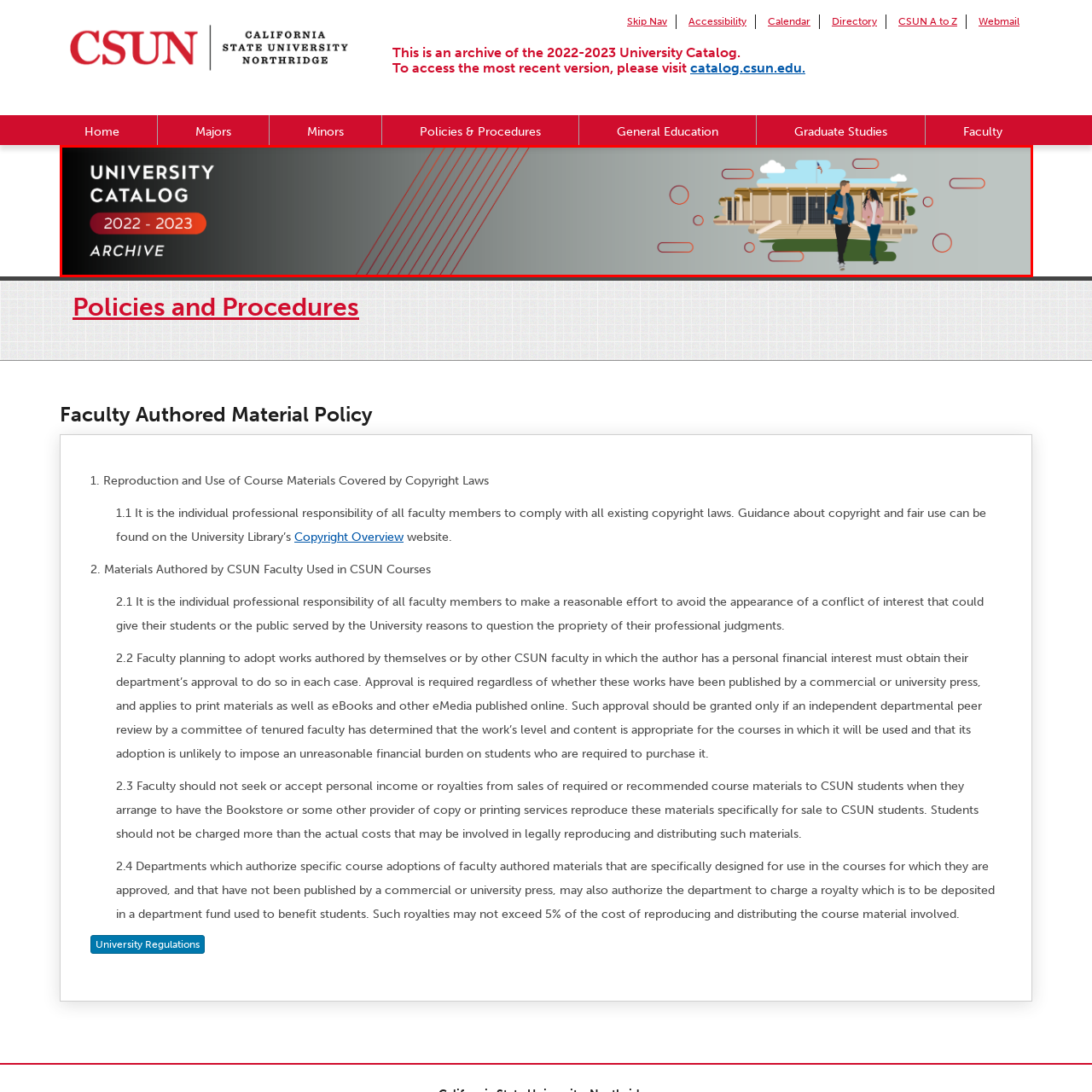Describe fully the image that is contained within the red bounding box.

The image depicts the header for the archived 2022-2023 University Catalog of California State University, Northridge. It features a modern and vibrant design, prominently displaying the text "UNIVERSITY CATALOG" alongside the years "2022 - 2023" in bold typography. The background transitions from dark to light, symbolizing a blend of past and present, while reflecting the university's innovative spirit. Accompanying the text is a stylized illustration of the university campus, showcasing students walking together, suggesting a community of learning and engagement. This visual representation connects viewers with the academic resources and offerings available in the catalog, emphasizing its significance for current and prospective students.